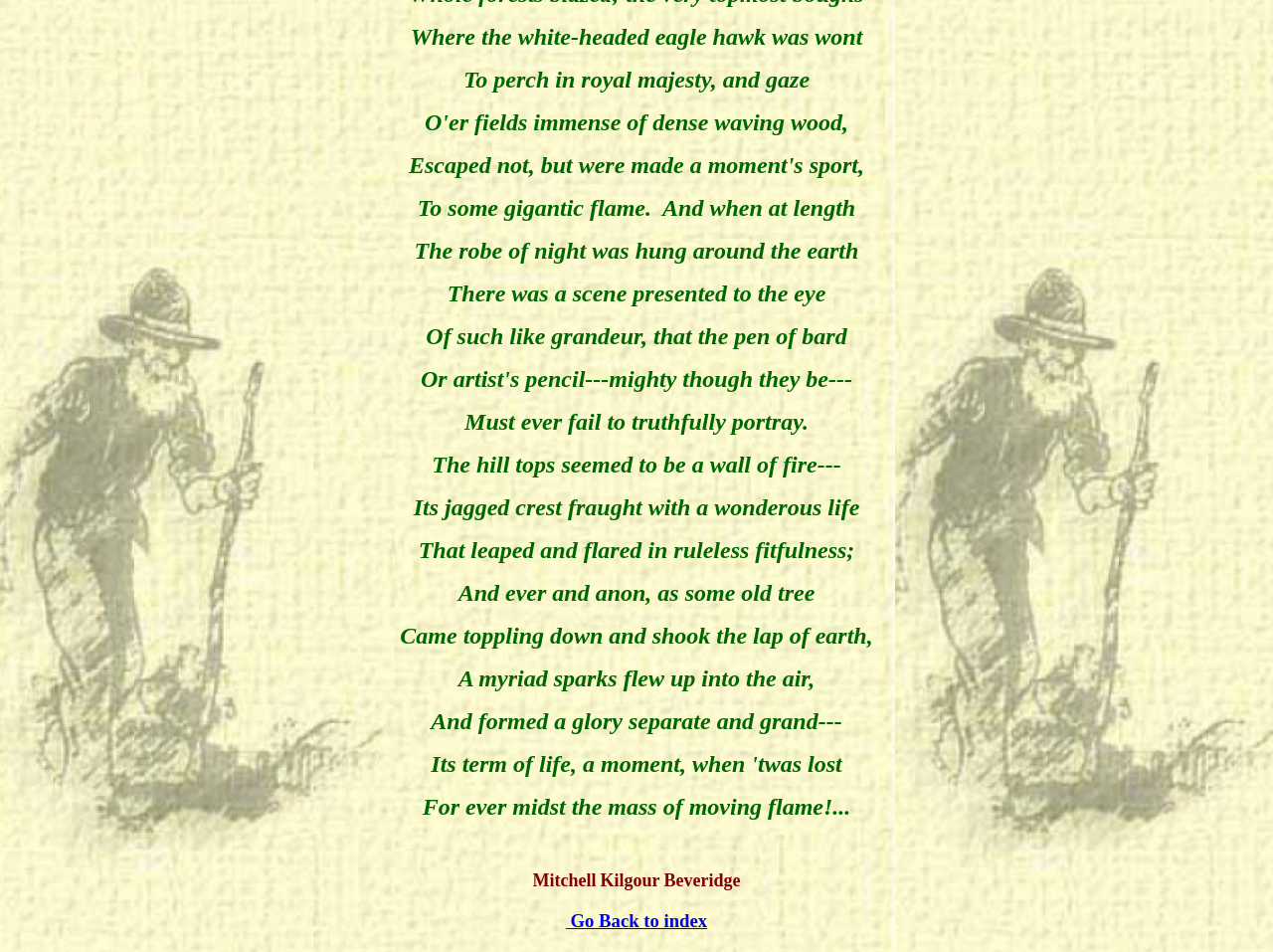What is the central image of the poem?
Observe the image and answer the question with a one-word or short phrase response.

Fire